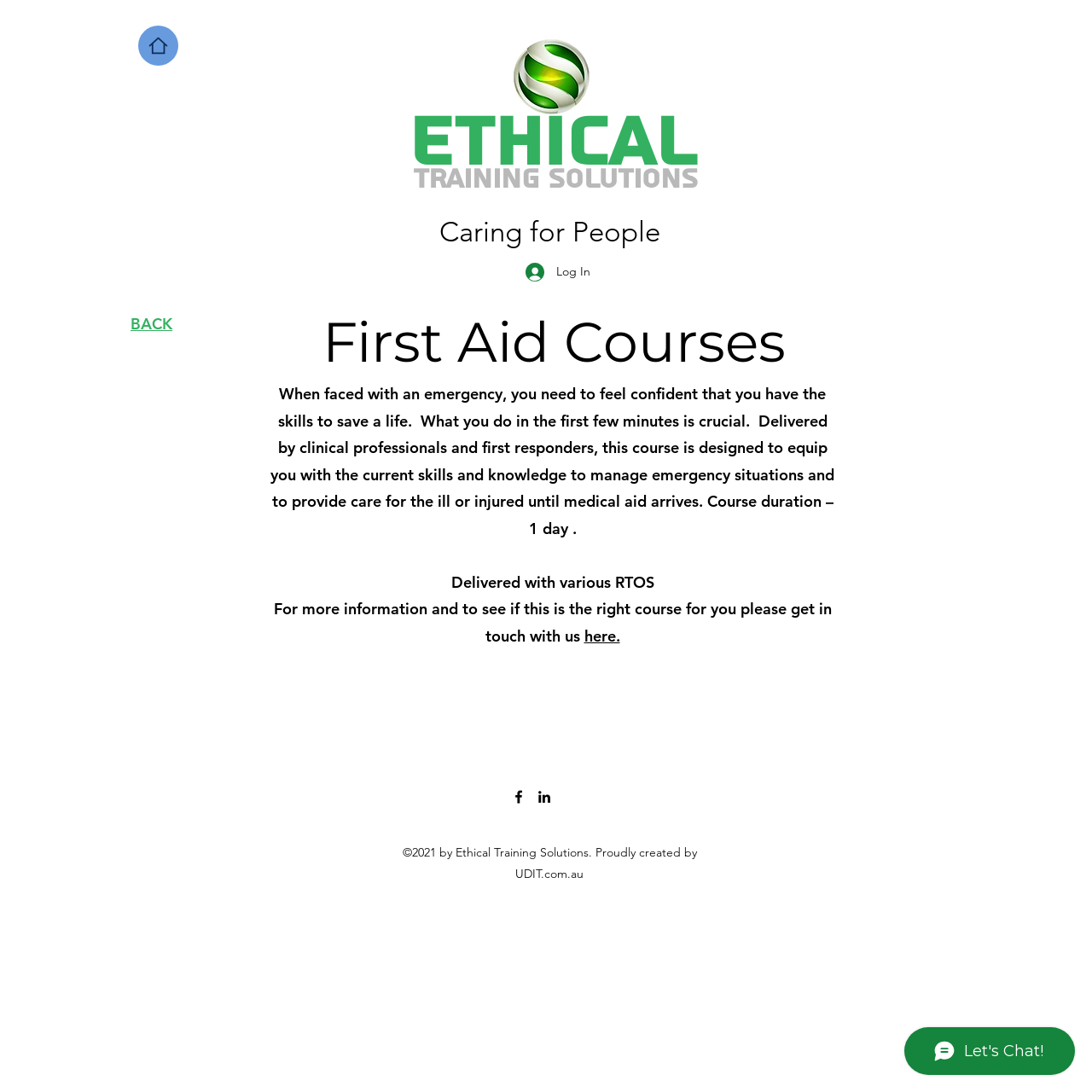Please identify the bounding box coordinates of the clickable region that I should interact with to perform the following instruction: "Log In". The coordinates should be expressed as four float numbers between 0 and 1, i.e., [left, top, right, bottom].

[0.47, 0.235, 0.541, 0.264]